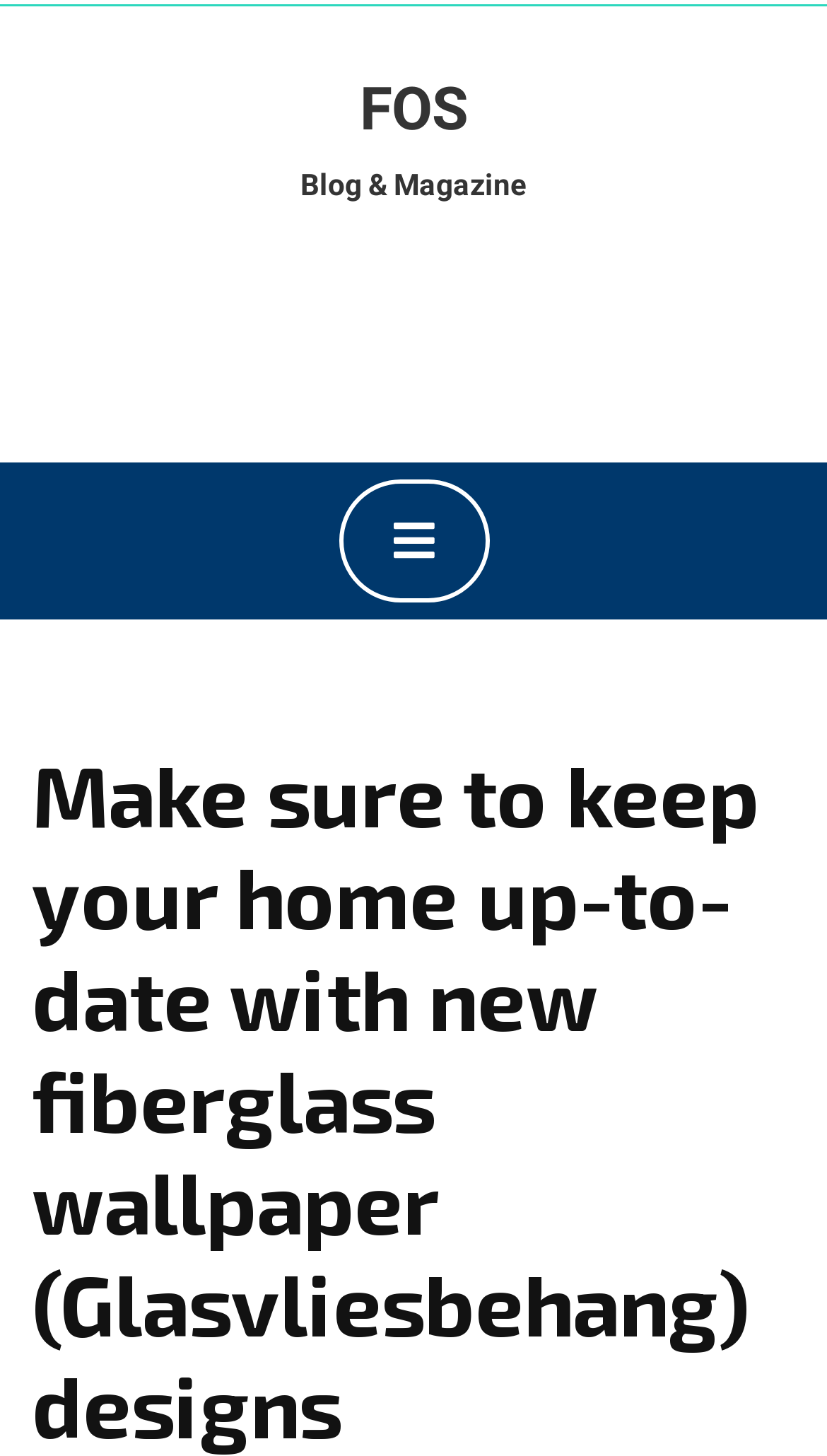Determine the bounding box coordinates for the UI element matching this description: "FOS".

[0.435, 0.051, 0.565, 0.099]